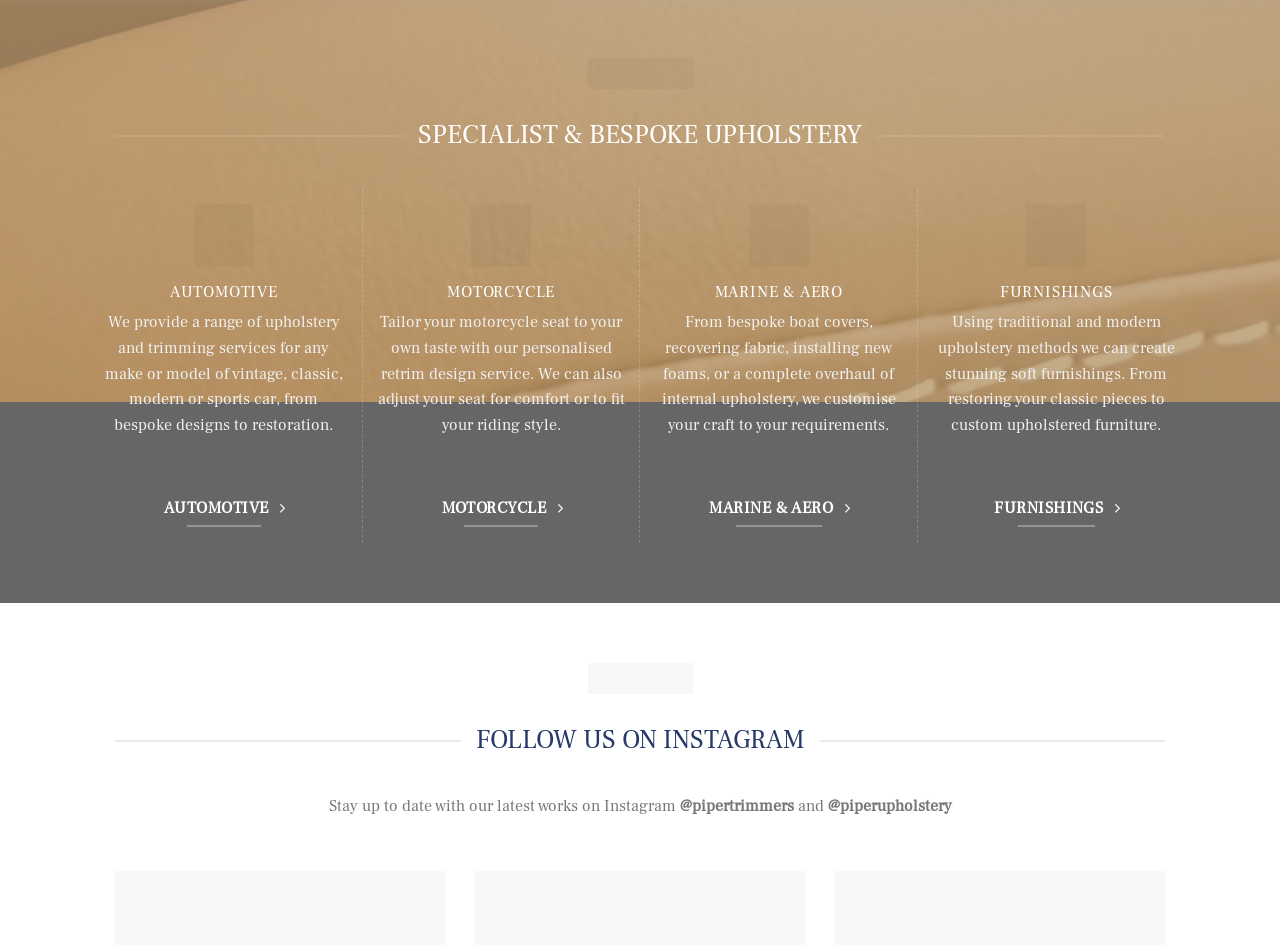Carefully observe the image and respond to the question with a detailed answer:
How many services are provided by the company?

The company provides four services which are automotive, motorcycle, marine & aero, and furnishings. These services are listed as separate links on the webpage with corresponding images and descriptions.